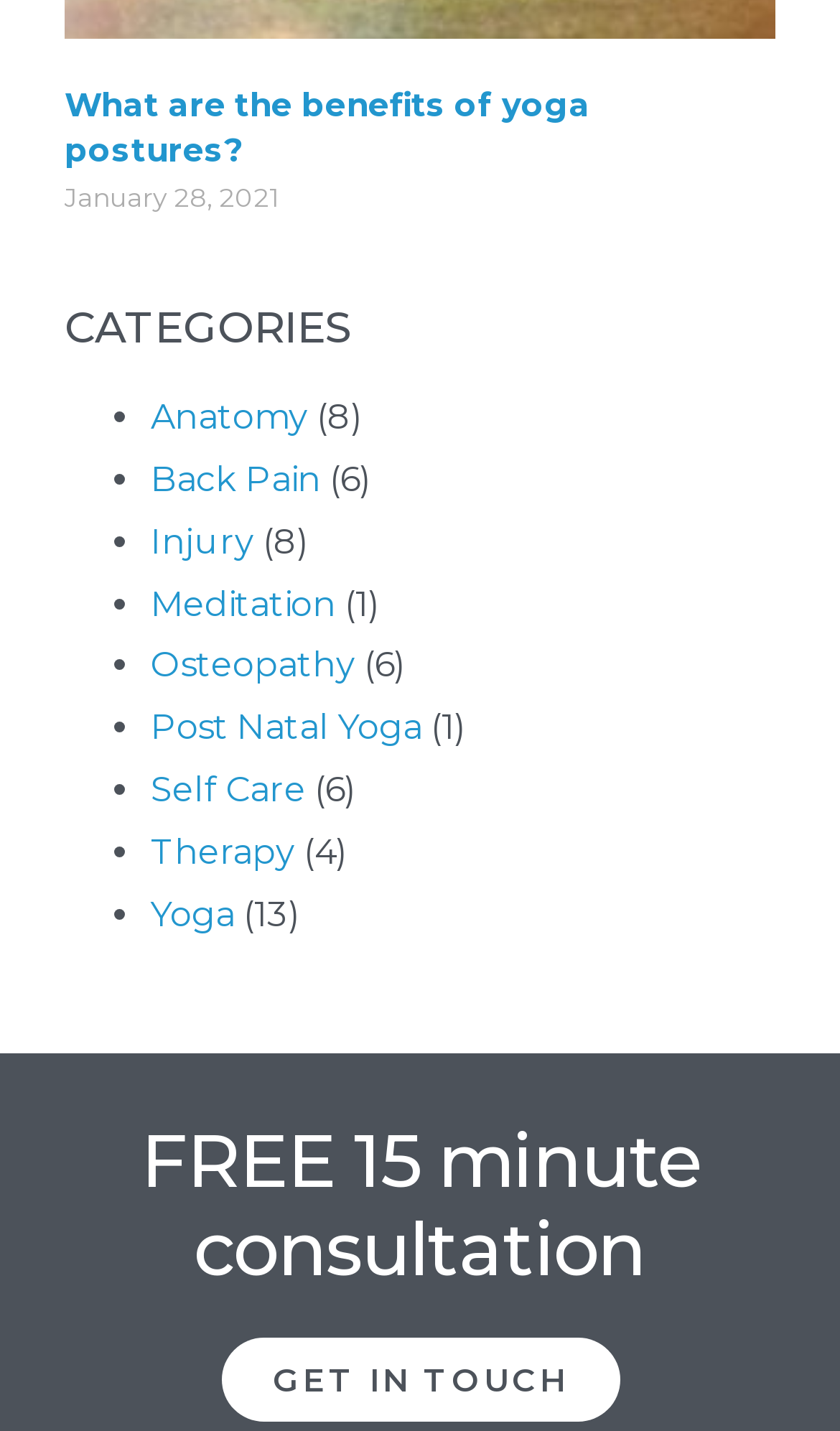What is the most popular category?
Examine the image and provide an in-depth answer to the question.

The popularity of each category can be inferred from the number in parentheses next to each category name. The category 'Yoga' has the highest number, which is 13, indicating that it is the most popular category.